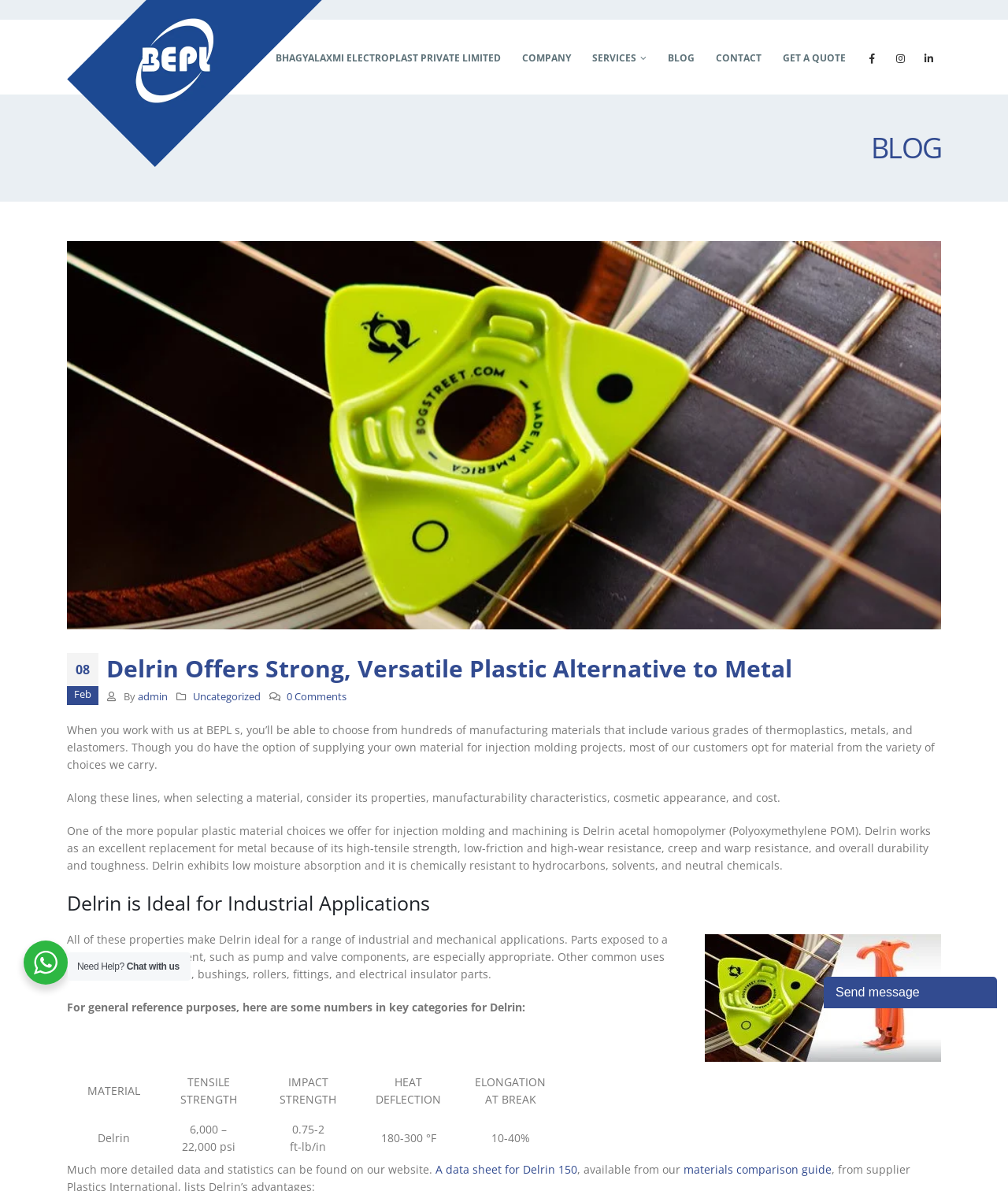What is the material discussed in the article?
Answer the question with just one word or phrase using the image.

Delrin